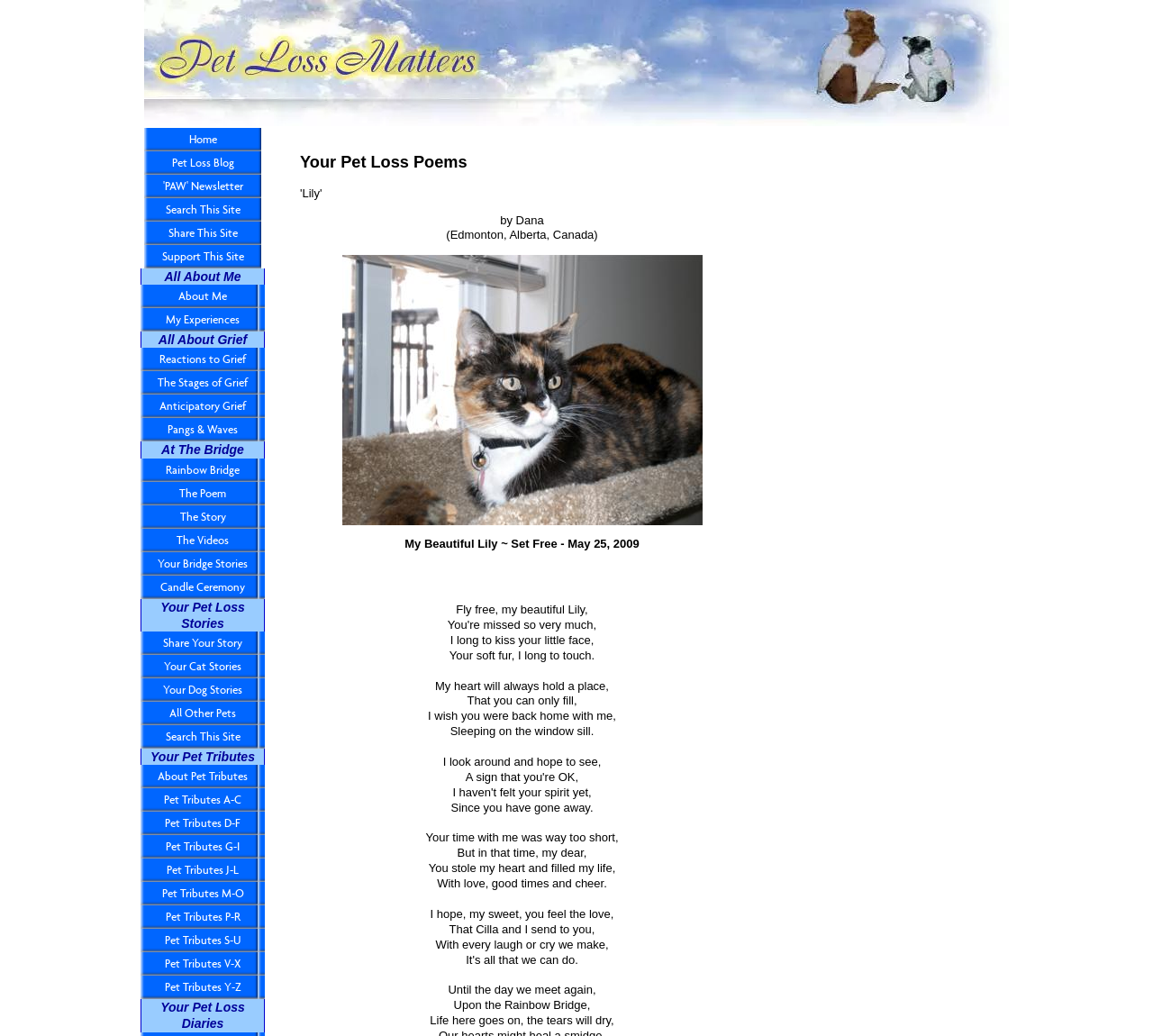Who is the author of the poem?
Please answer the question as detailed as possible based on the image.

The author of the poem is Dana, who is from Edmonton, Alberta, Canada. This information is provided at the top of the webpage, below the heading 'Your Pet Loss Poems'.